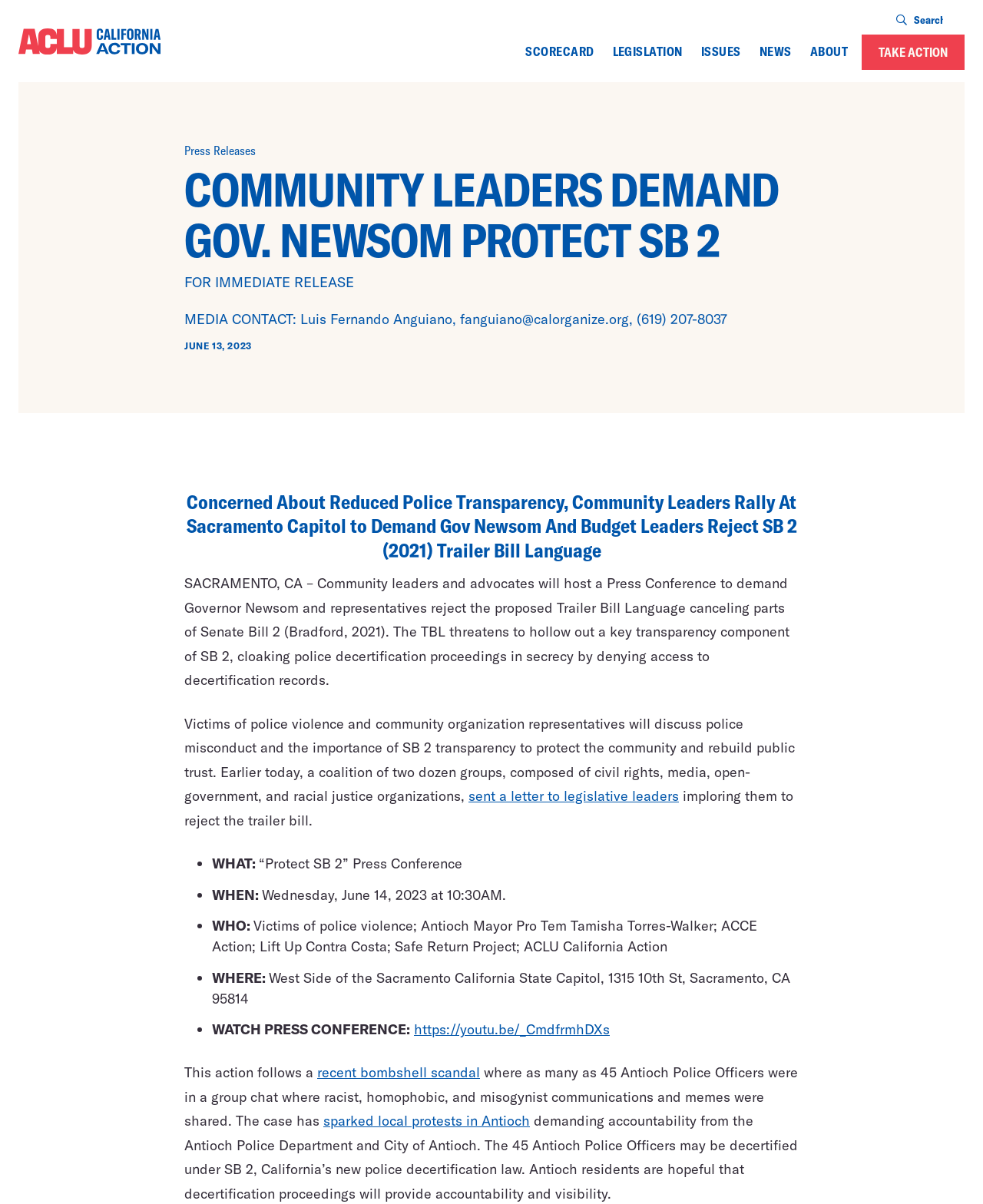Answer the question in a single word or phrase:
What is the name of the organization?

ACLU California Action